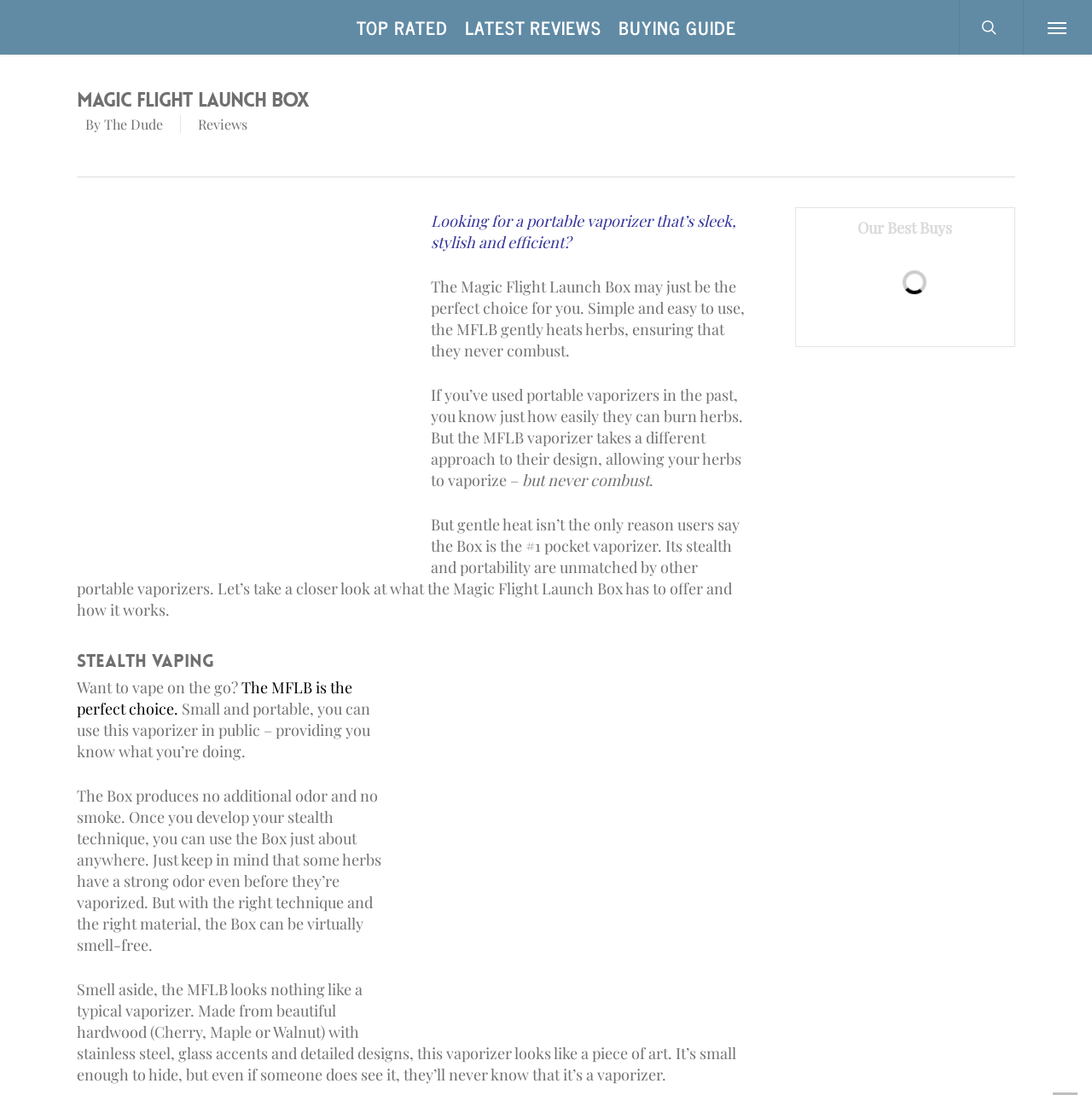What is the material of the vaporizer?
Please provide a comprehensive answer to the question based on the webpage screenshot.

The material of the vaporizer can be found in the StaticText element 'Made from beautiful hardwood (Cherry, Maple or Walnut) with stainless steel, glass accents and detailed designs...' with bounding box coordinates [0.07, 0.894, 0.674, 0.991]. This text describes the material of the vaporizer as hardwood, specifically mentioning Cherry, Maple, or Walnut.